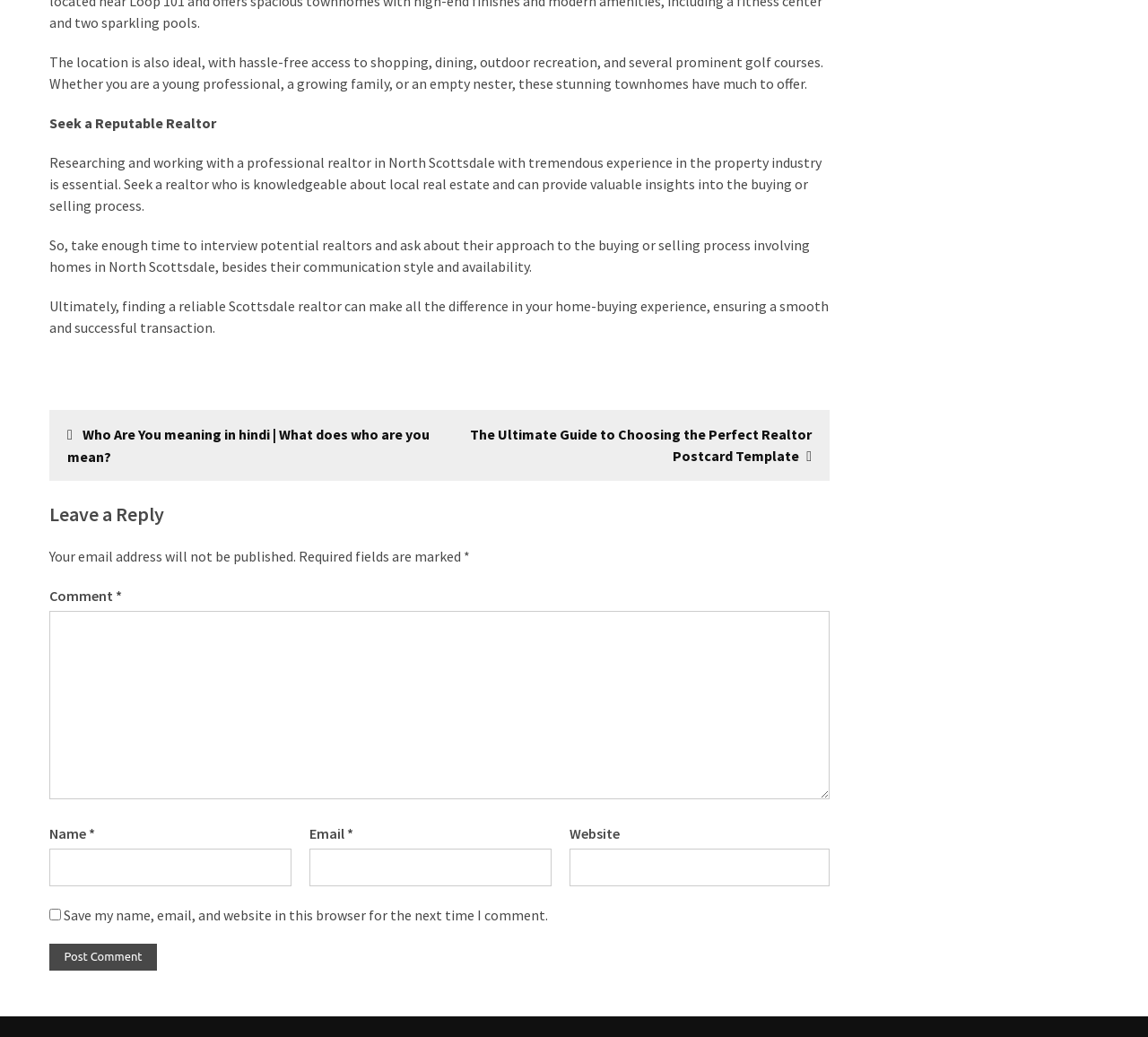Indicate the bounding box coordinates of the clickable region to achieve the following instruction: "Click on 'Contact Us'."

[0.0, 0.938, 0.044, 0.977]